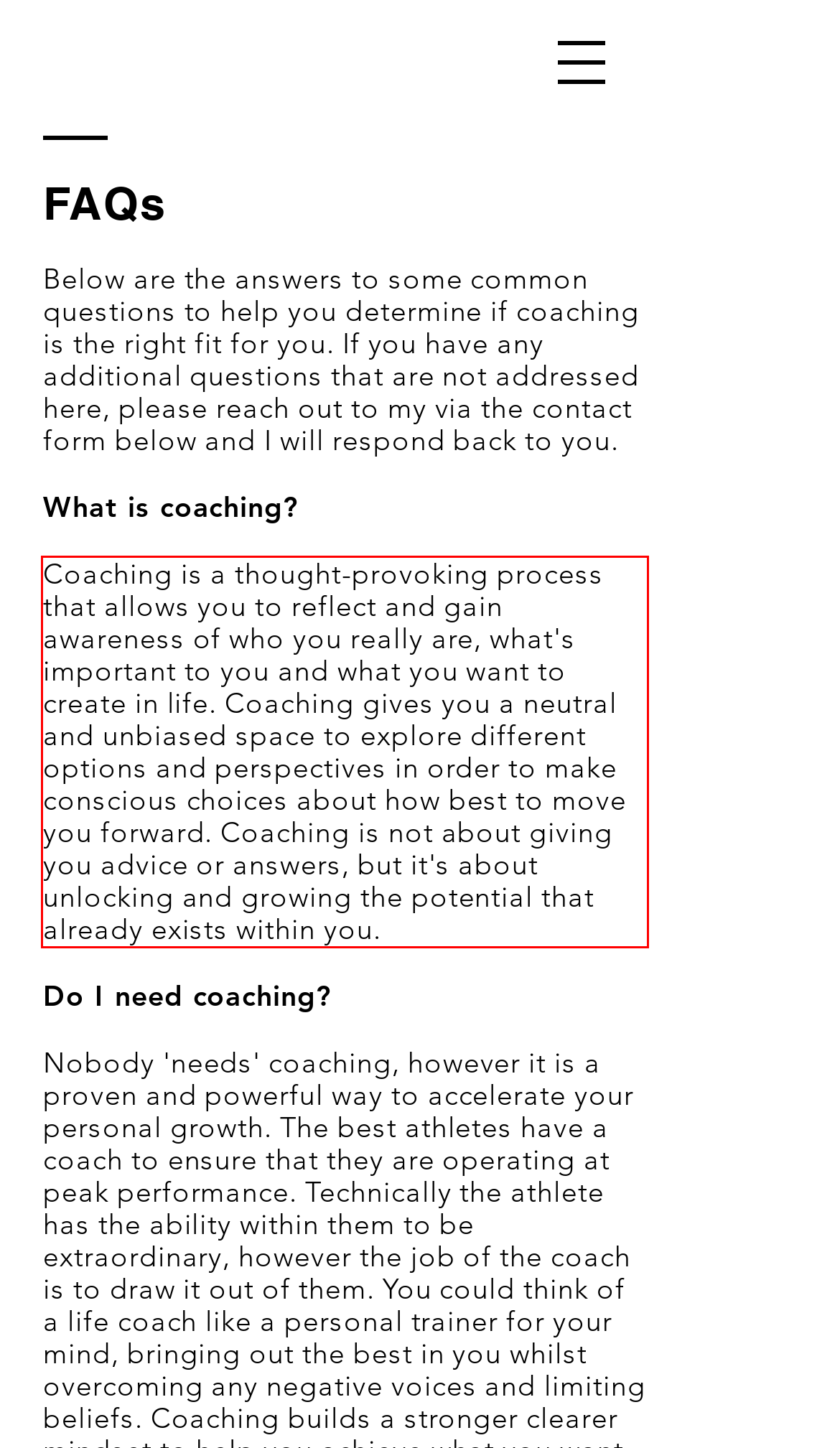Please extract the text content within the red bounding box on the webpage screenshot using OCR.

Coaching is a thought-provoking process that allows you to reflect and gain awareness of who you really are, what's important to you and what you want to create in life. Coaching gives you a neutral and unbiased space to explore different options and perspectives in order to make conscious choices about how best to move you forward. Coaching is not about giving you advice or answers, but it's about unlocking and growing the potential that already exists within you.